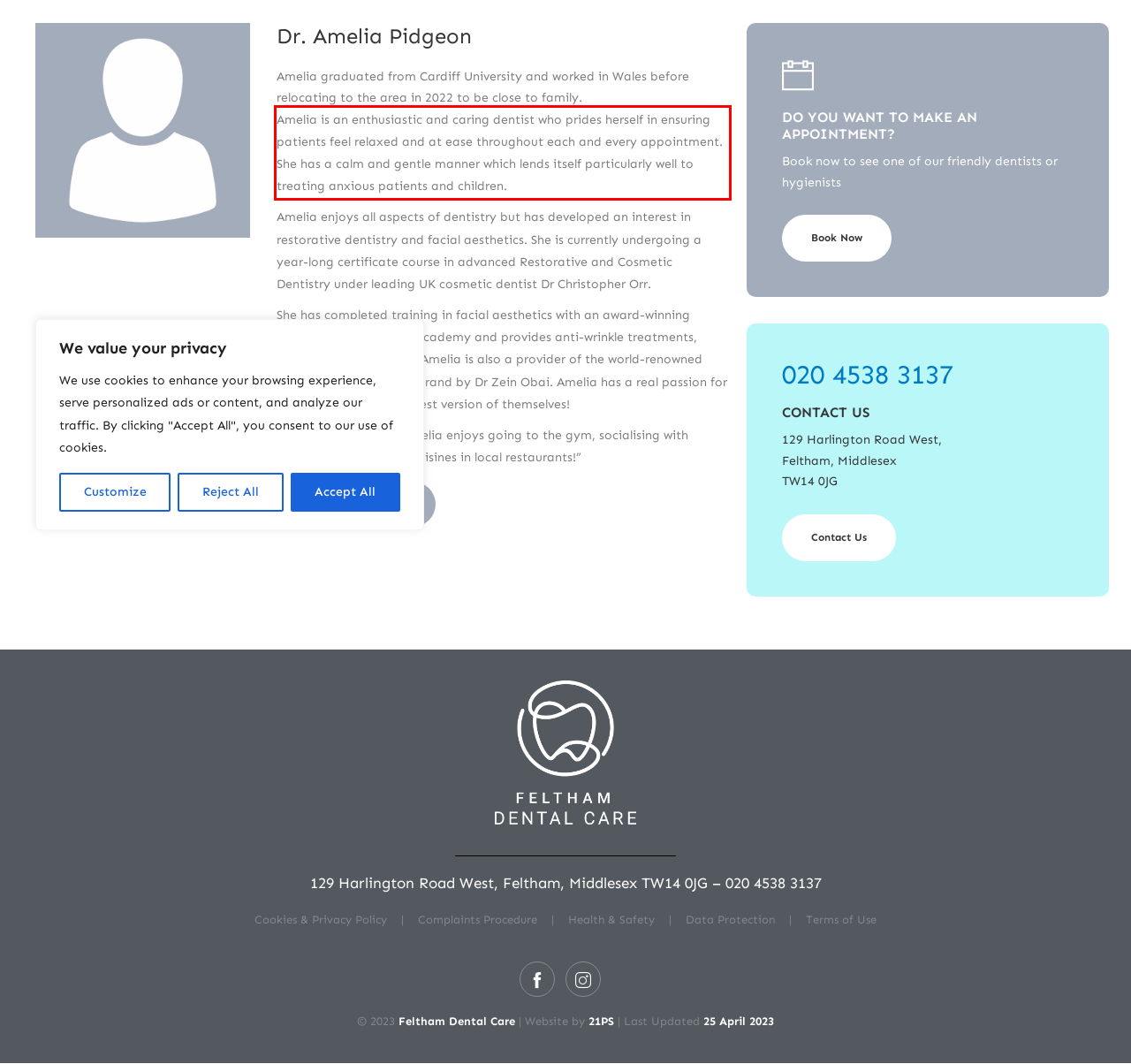You have a screenshot of a webpage where a UI element is enclosed in a red rectangle. Perform OCR to capture the text inside this red rectangle.

Amelia is an enthusiastic and caring dentist who prides herself in ensuring patients feel relaxed and at ease throughout each and every appointment. She has a calm and gentle manner which lends itself particularly well to treating anxious patients and children.